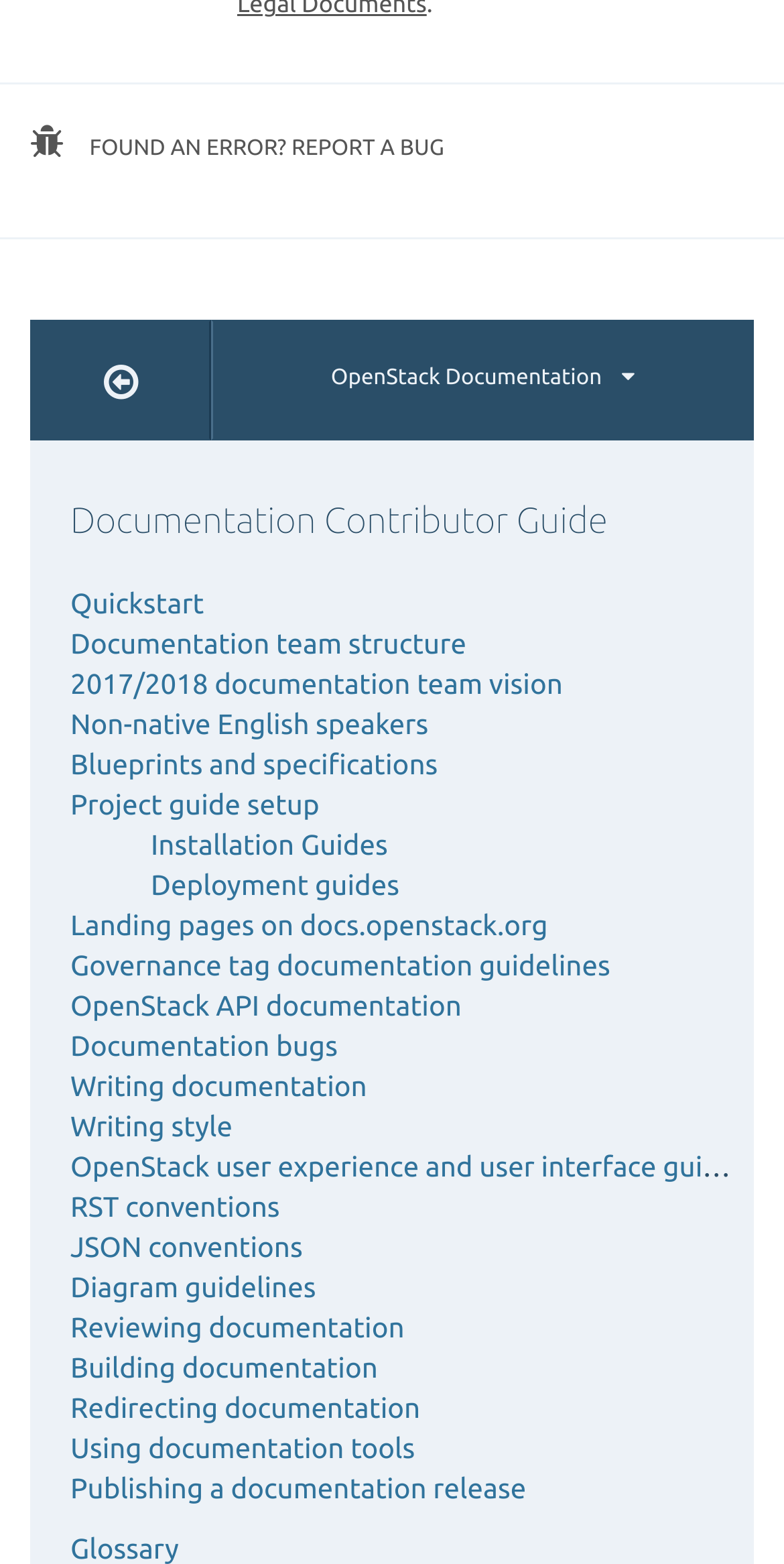Given the element description, predict the bounding box coordinates in the format (top-left x, top-left y, bottom-right x, bottom-right y), using floating point numbers between 0 and 1: Diagram guidelines

[0.09, 0.813, 0.403, 0.833]